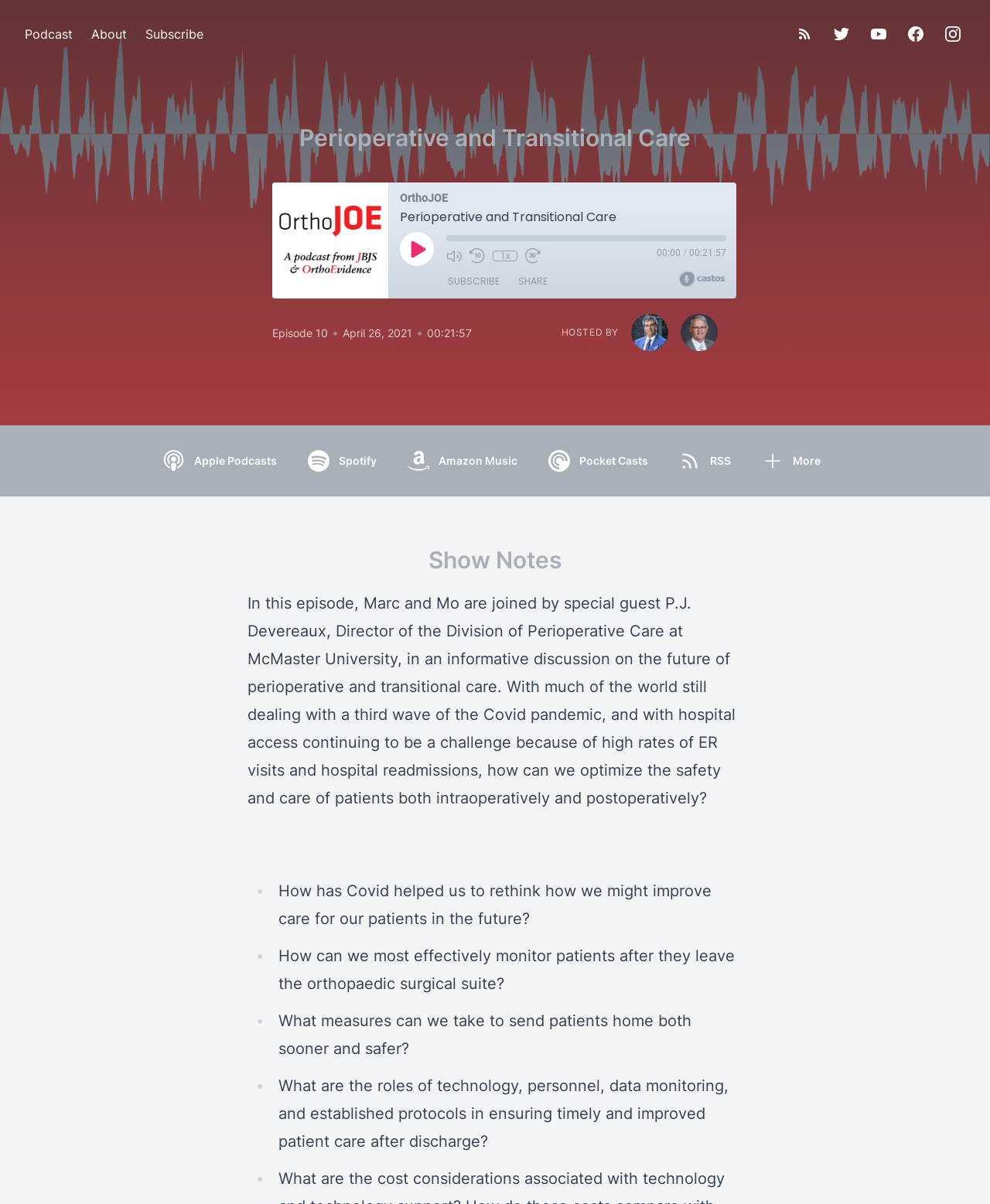Locate the bounding box coordinates of the element I should click to achieve the following instruction: "Click the Play button".

[0.404, 0.193, 0.438, 0.221]